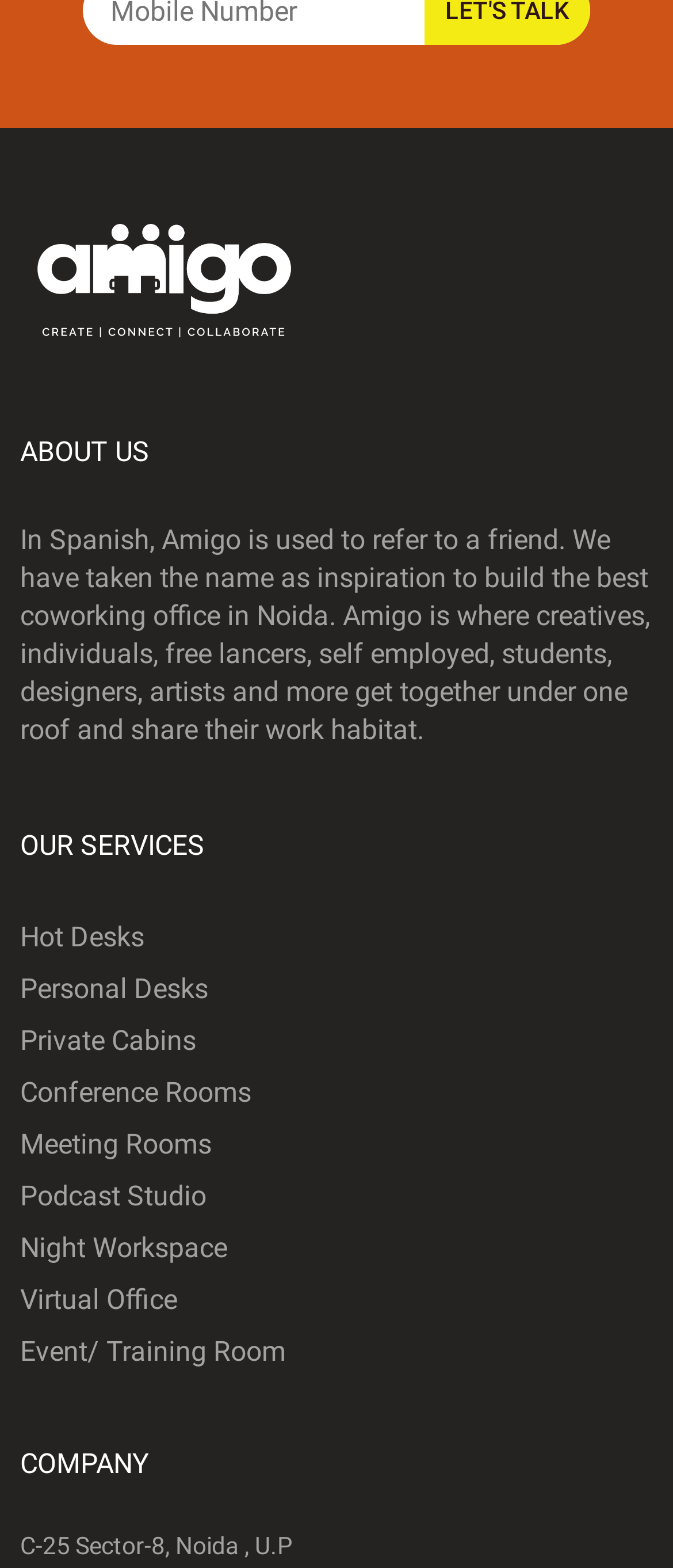Based on the image, provide a detailed and complete answer to the question: 
Where is Amigo located?

The location of Amigo is mentioned in the StaticText element with the text 'C-25 Sector-8, Noida, U.P' at the bottom of the webpage.